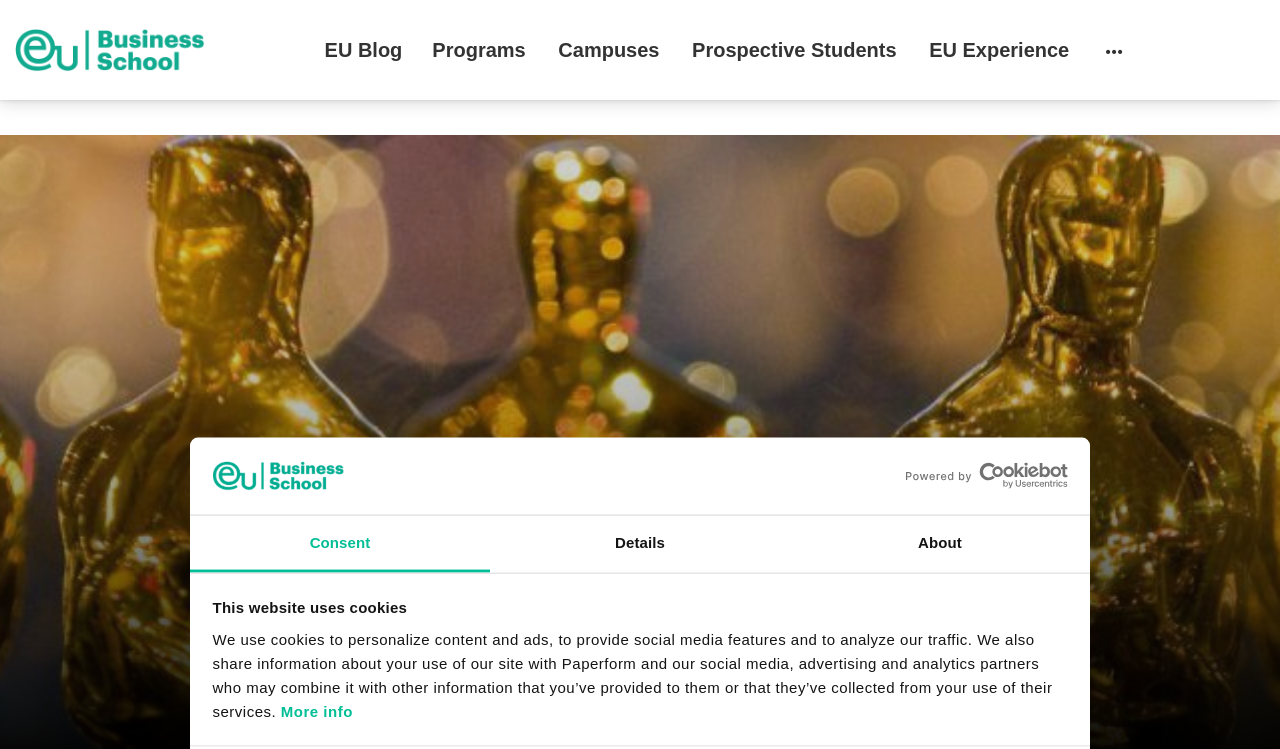What is the topic of the article?
Answer the question with a detailed explanation, including all necessary information.

I inferred this answer by looking at the heading '5 Oscar-Winners That Are Also Extraordinary Entrepreneurs' and the content of the webpage, which suggests that the article is about Oscar winners who have also achieved success as entrepreneurs.